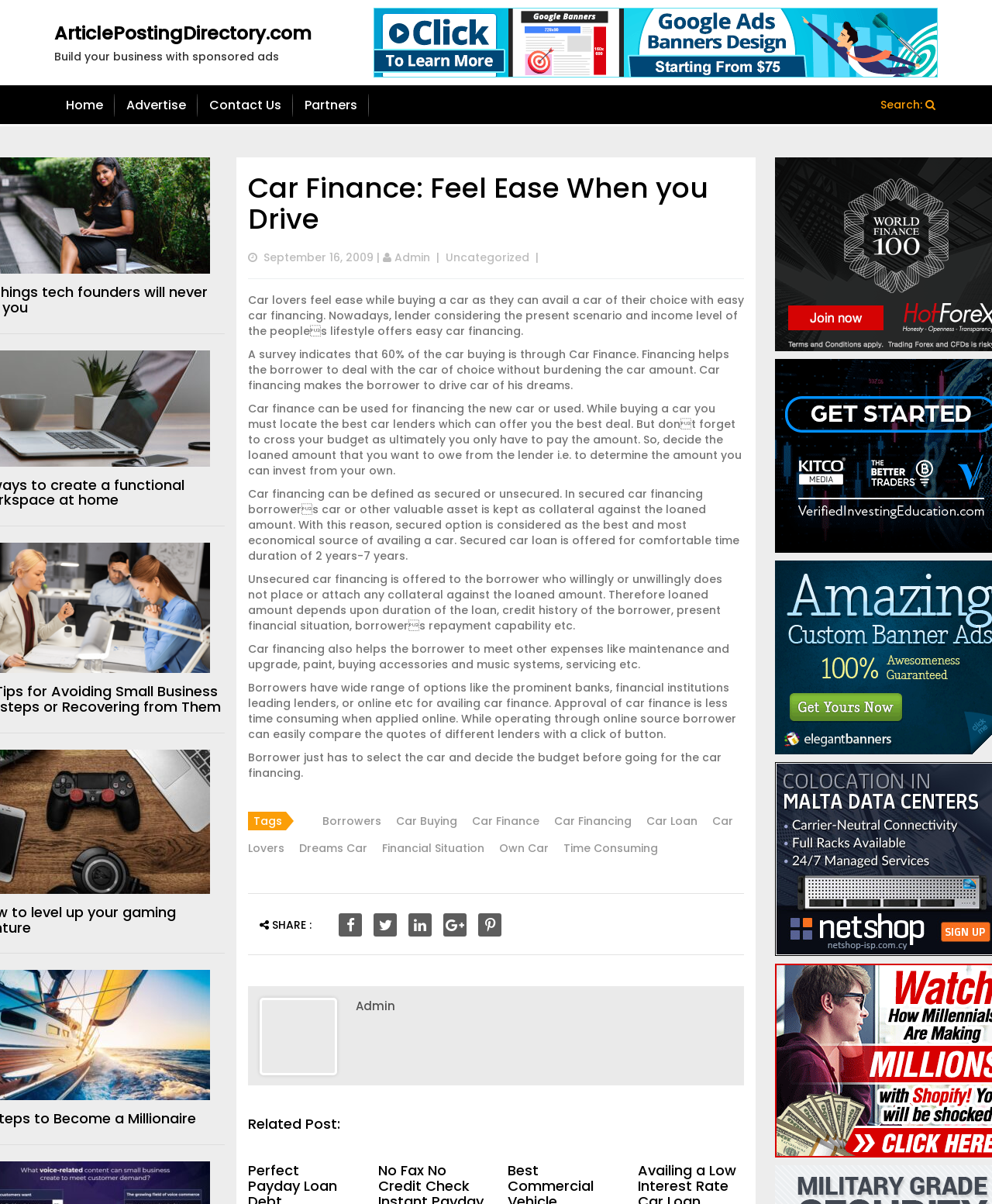Summarize the webpage in an elaborate manner.

This webpage is about car finance, with the main title "Car Finance: Feel Ease When you Drive" displayed prominently at the top. Below the title, there is a heading that reads "Build your business with sponsored ads". 

The top navigation bar has five links: "Home", "Advertise", "Contact Us", "Partners", and an empty link. 

The main content of the webpage is divided into several paragraphs of text, which discuss the benefits and options of car financing. The text is organized into five sections, each describing a different aspect of car finance, such as the ease of buying a car with financing, the different types of financing available, and the benefits of online financing.

To the right of the main content, there is a section with links to related topics, including "Borrowers", "Car Buying", "Car Finance", and others. Below this section, there are social media sharing links.

At the very bottom of the page, there is a link to "Admin" and a heading that reads "Related Post:".